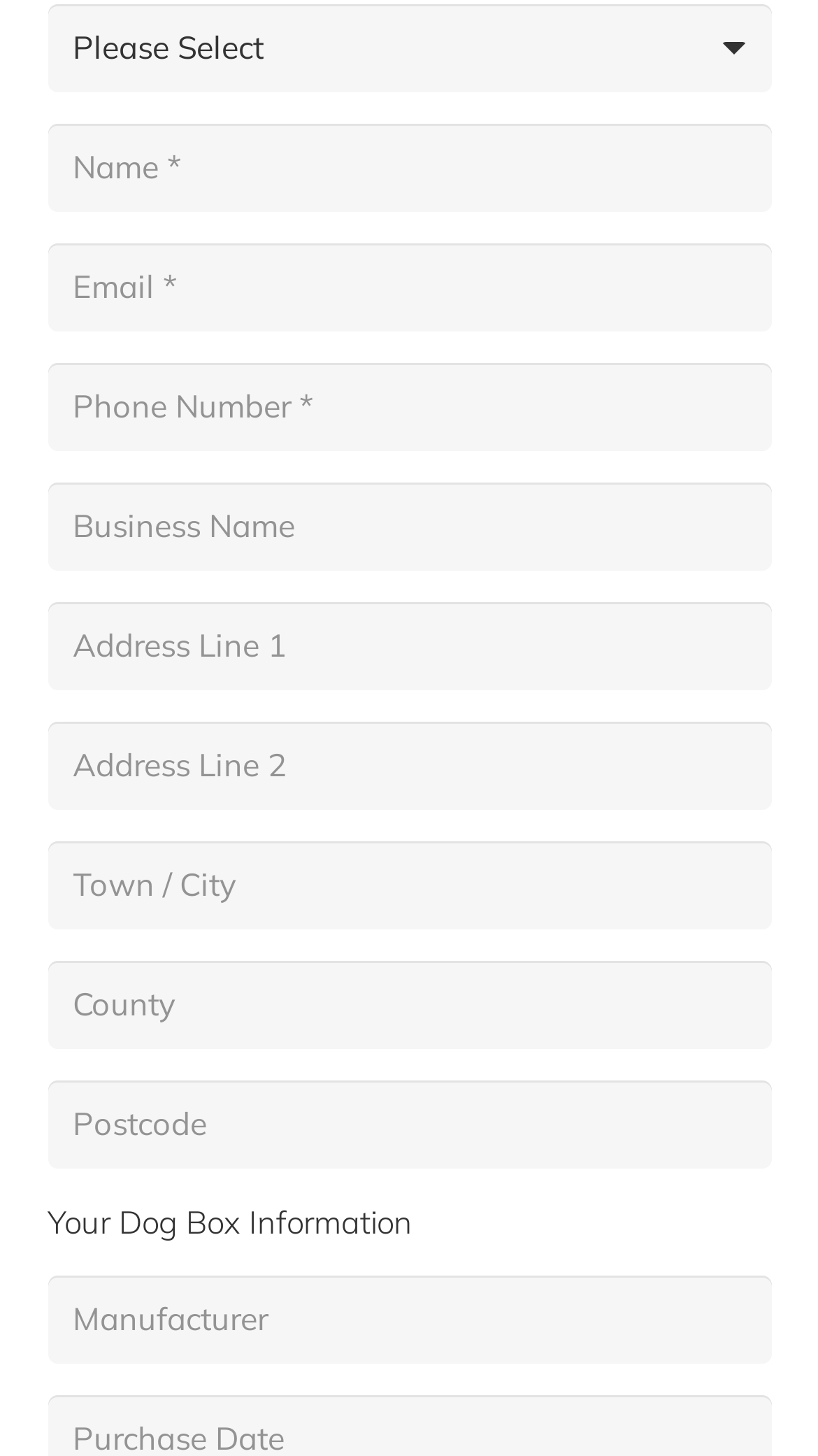Identify the bounding box coordinates for the element you need to click to achieve the following task: "Enter your name". The coordinates must be four float values ranging from 0 to 1, formatted as [left, top, right, bottom].

[0.058, 0.085, 0.942, 0.146]